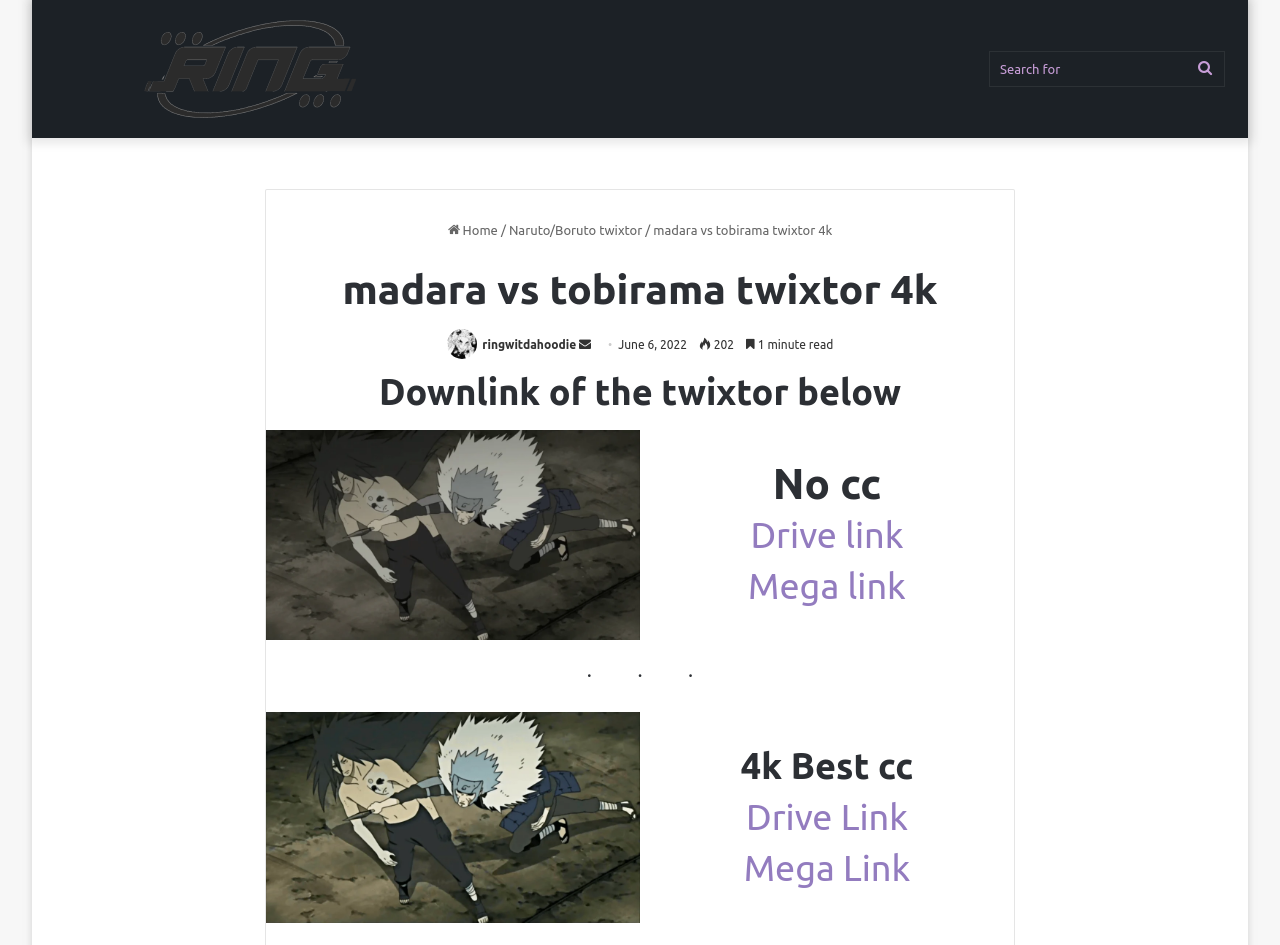What are the two download links provided? Analyze the screenshot and reply with just one word or a short phrase.

Drive link and Mega link